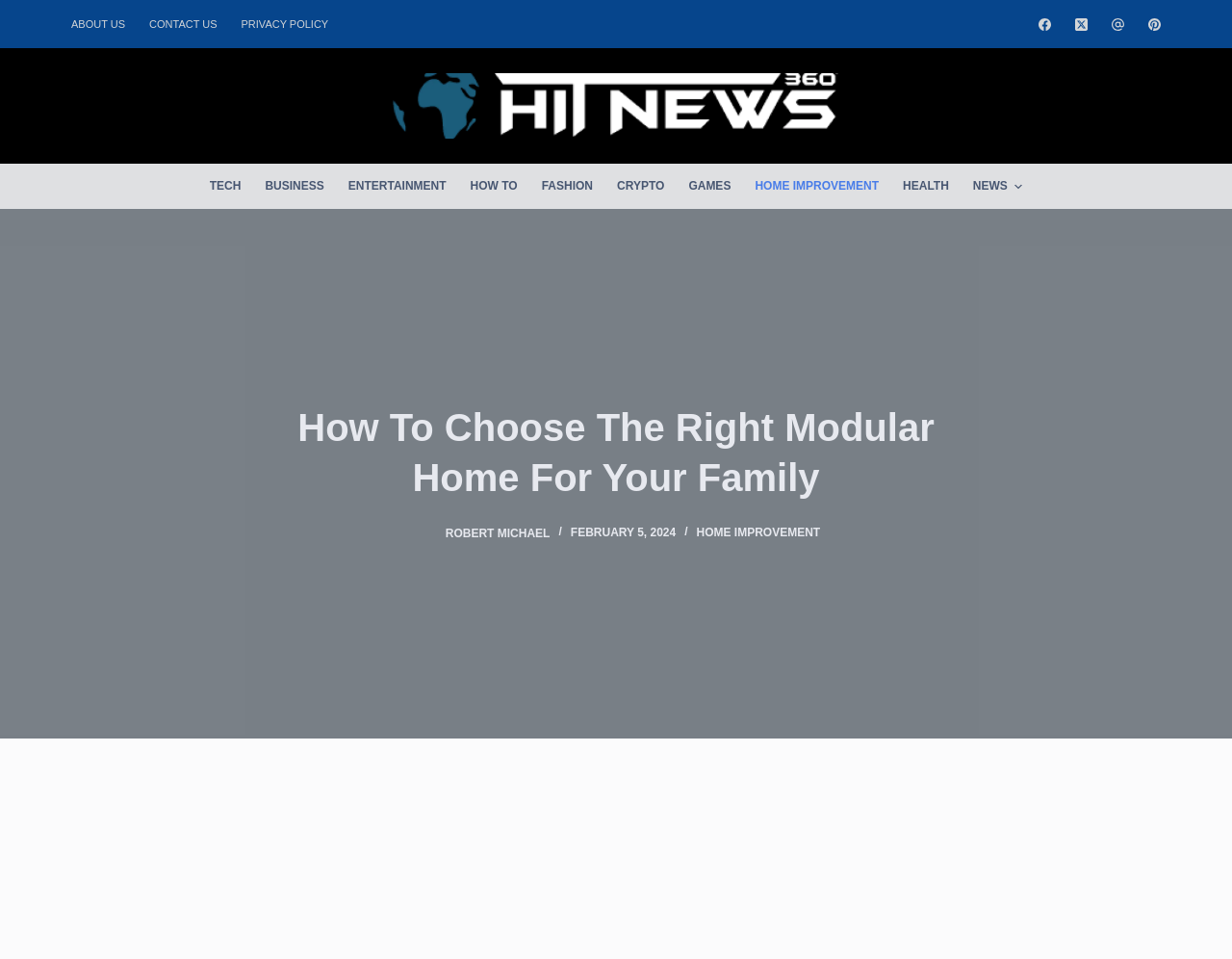Identify the coordinates of the bounding box for the element described below: "Business". Return the coordinates as four float numbers between 0 and 1: [left, top, right, bottom].

[0.205, 0.171, 0.273, 0.218]